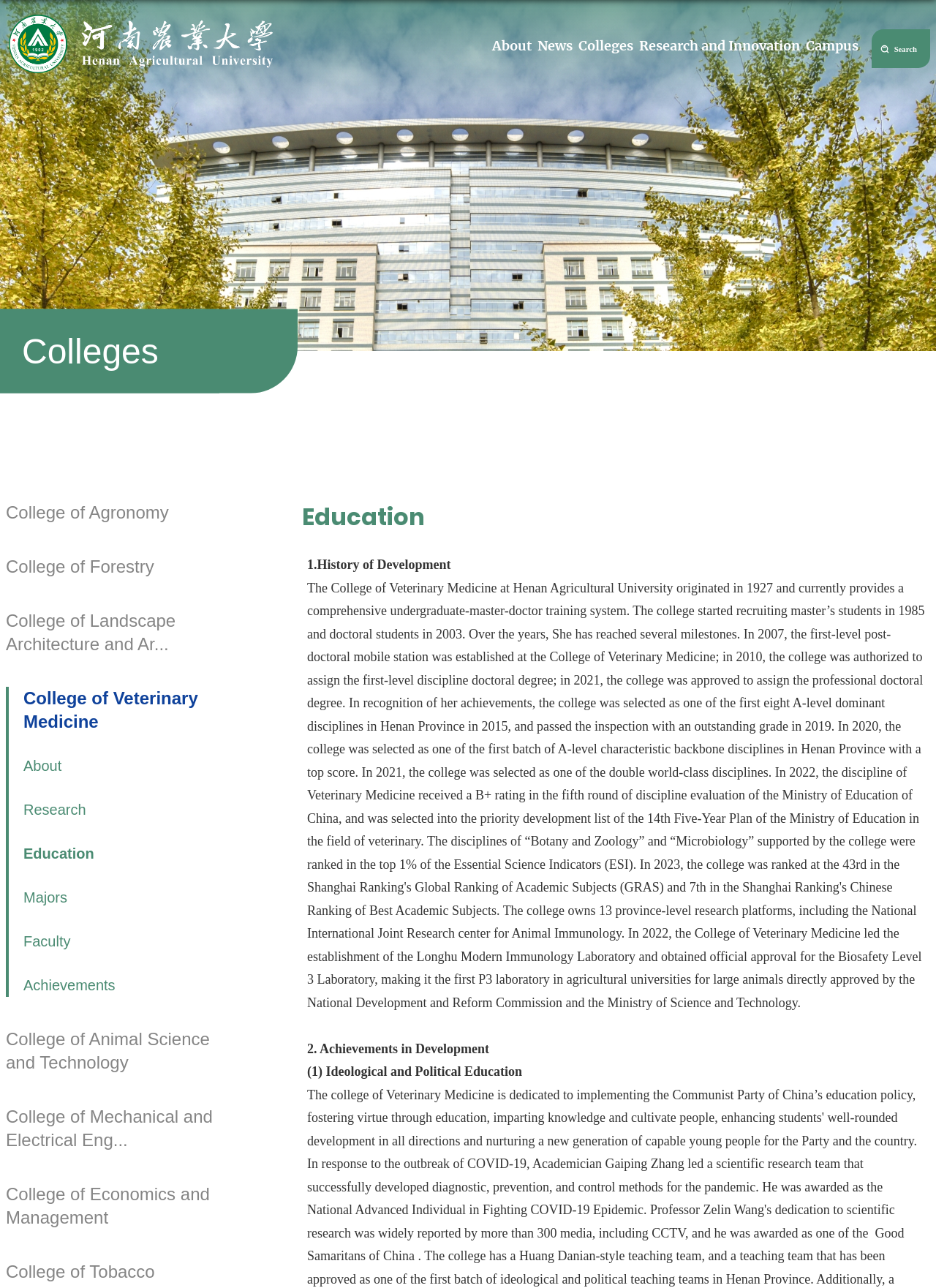Given the element description, predict the bounding box coordinates in the format (top-left x, top-left y, bottom-right x, bottom-right y). Make sure all values are between 0 and 1. Here is the element description: College of Agronomy

[0.006, 0.389, 0.256, 0.407]